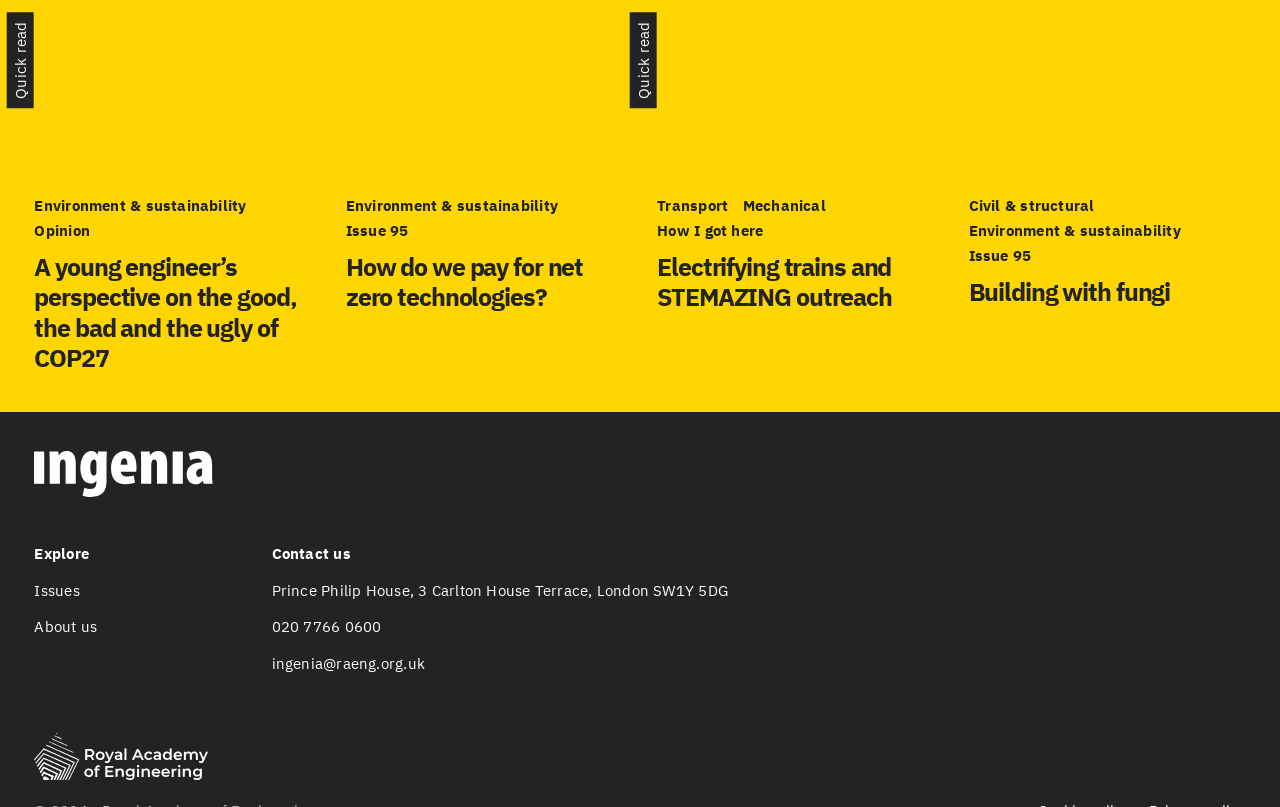How many article links are on the page?
Based on the screenshot, respond with a single word or phrase.

4